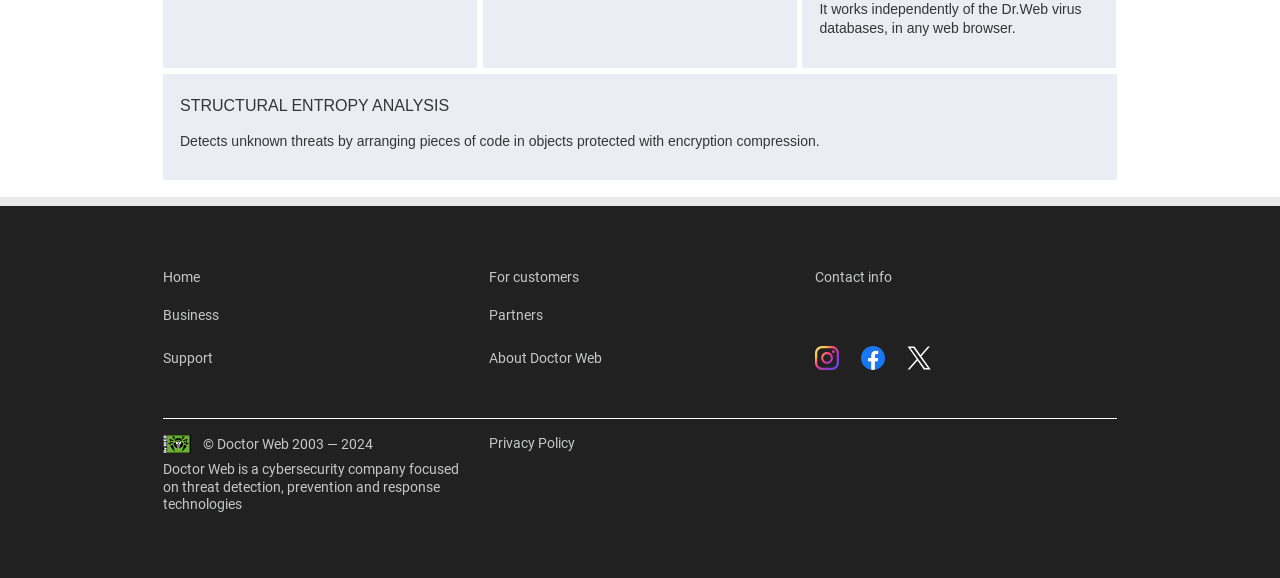Find the bounding box coordinates of the area to click in order to follow the instruction: "View 'FIGHTING THE DRAGON' article".

None